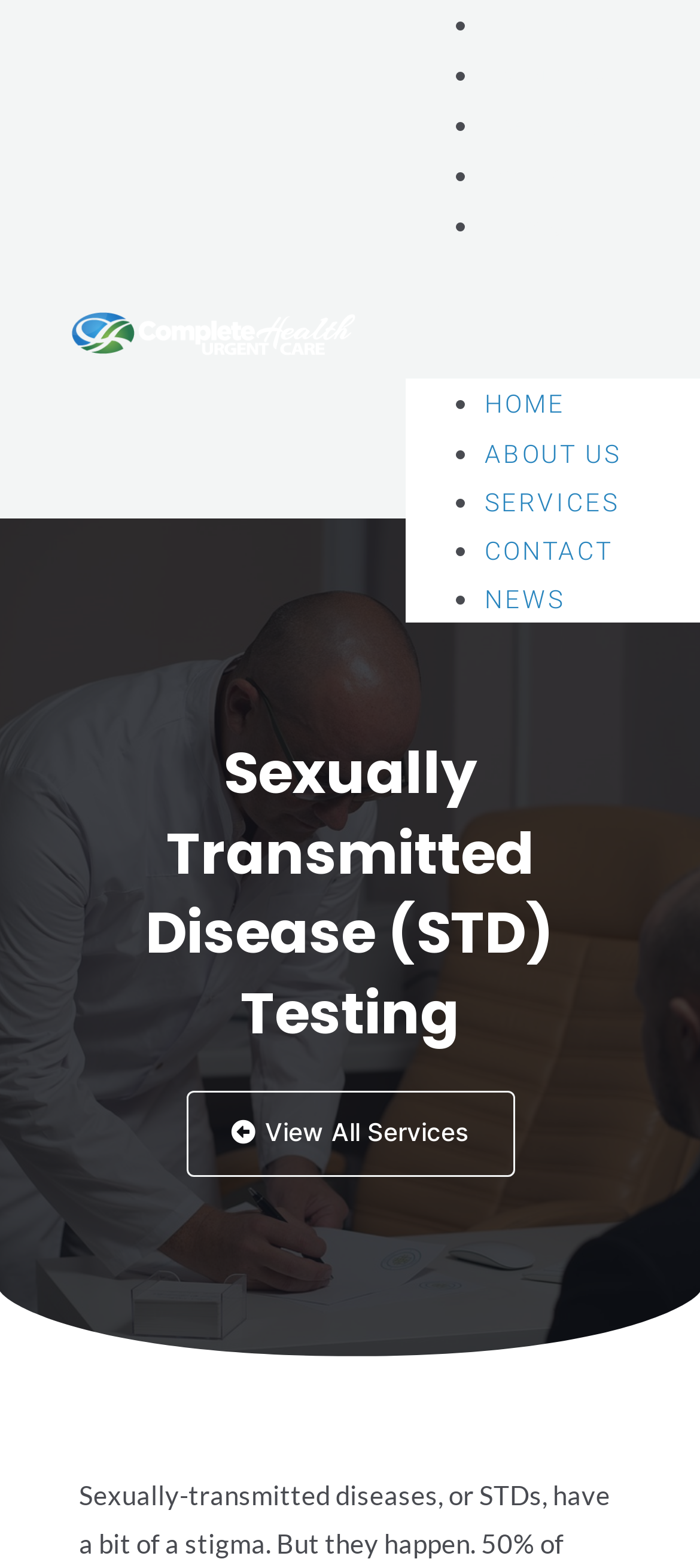Respond to the question with just a single word or phrase: 
What is the call-to-action for services?

View All Services